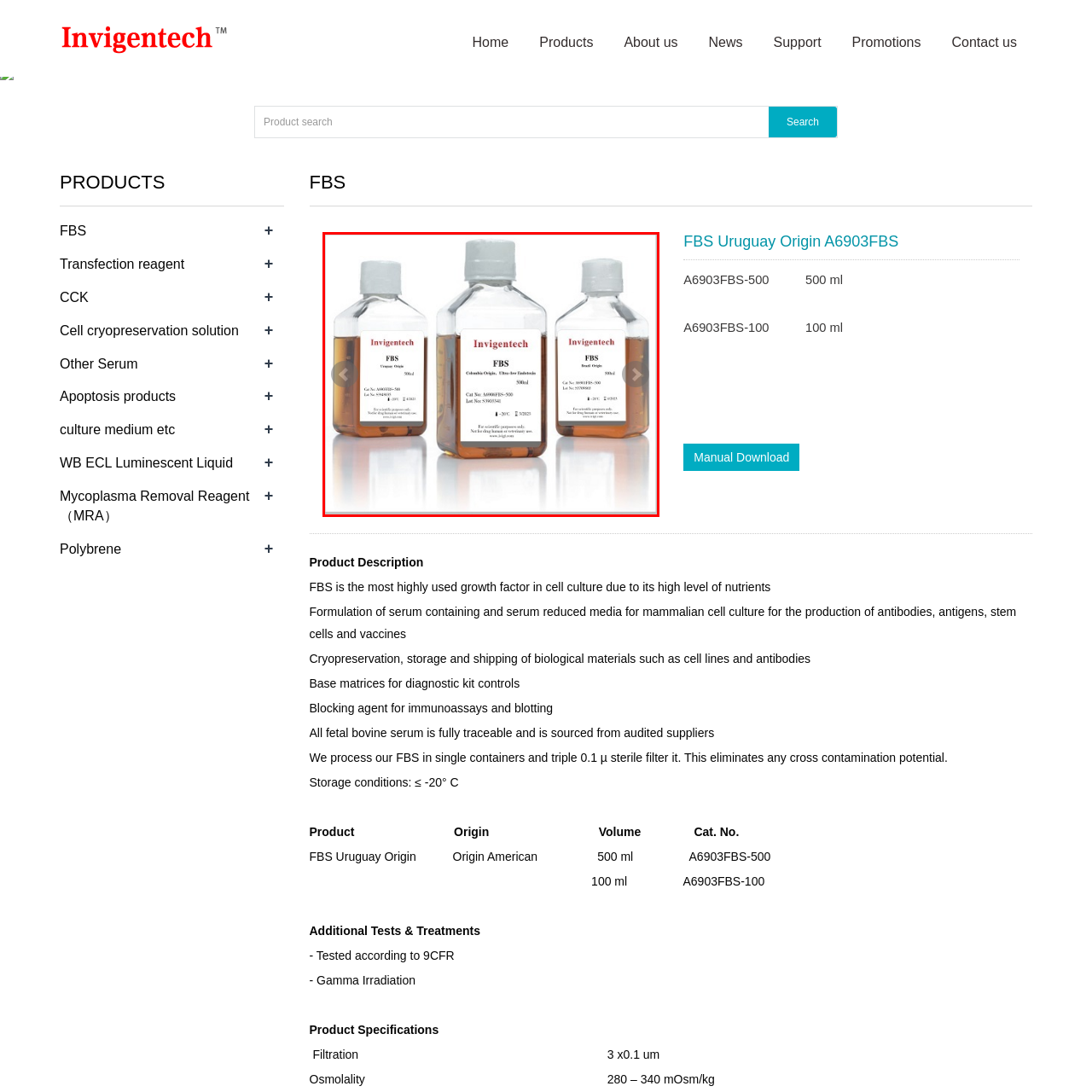Look closely at the section within the red border and give a one-word or brief phrase response to this question: 
What is the color of the liquid inside the bottles?

Amber